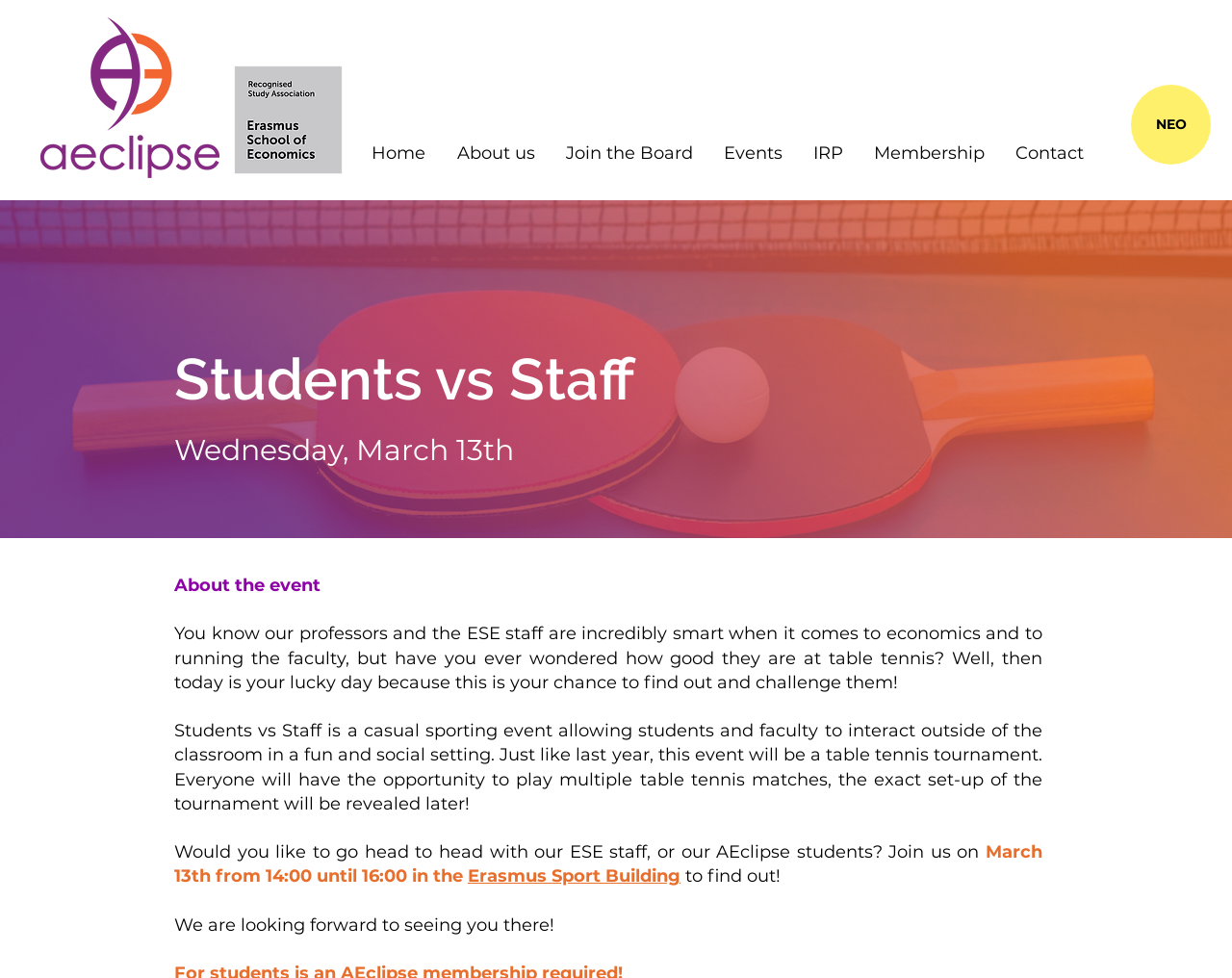Please identify the bounding box coordinates of the element's region that needs to be clicked to fulfill the following instruction: "View the About us page". The bounding box coordinates should consist of four float numbers between 0 and 1, i.e., [left, top, right, bottom].

[0.358, 0.131, 0.447, 0.182]